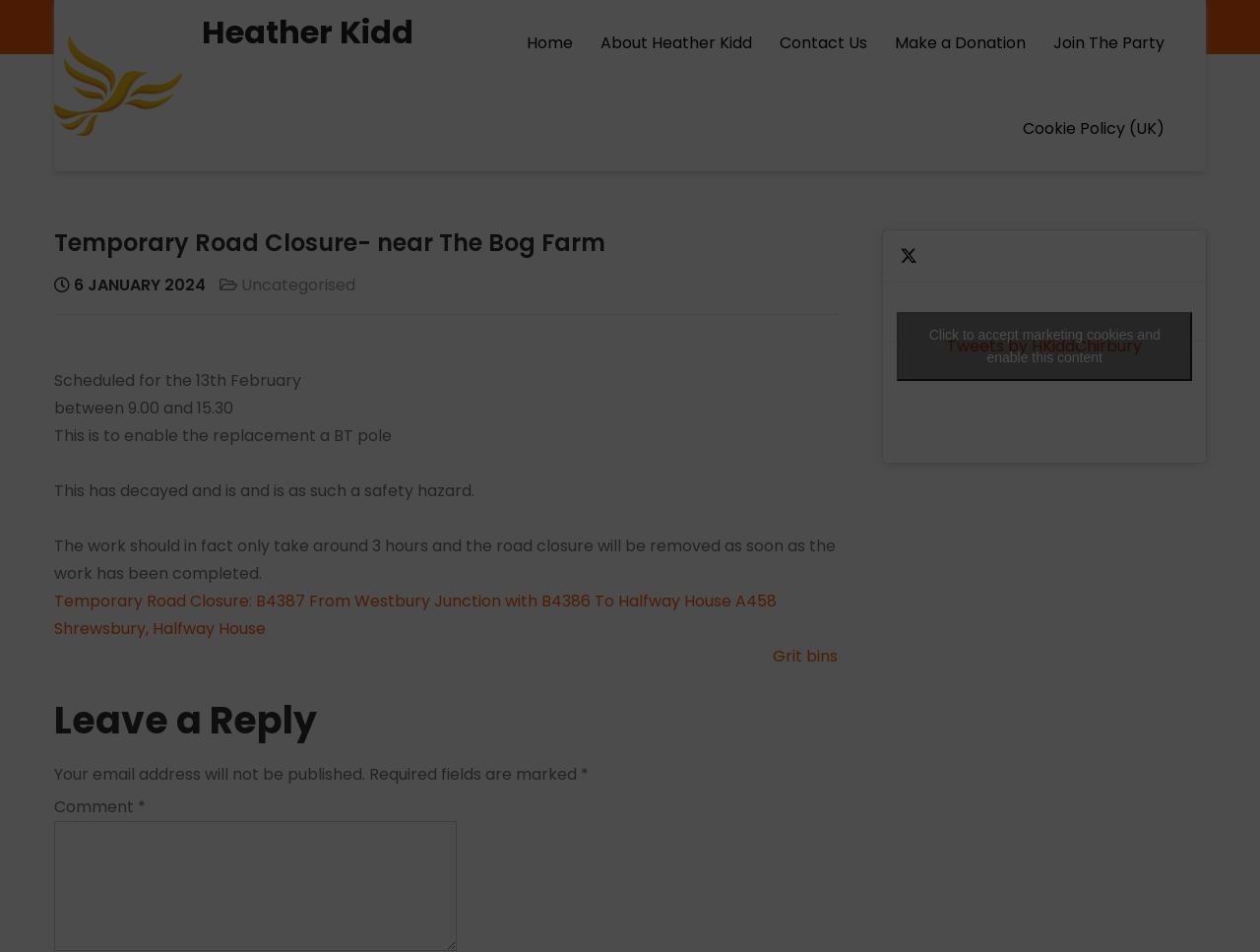What is the name of the author of the post?
Look at the screenshot and give a one-word or phrase answer.

Heather Kidd